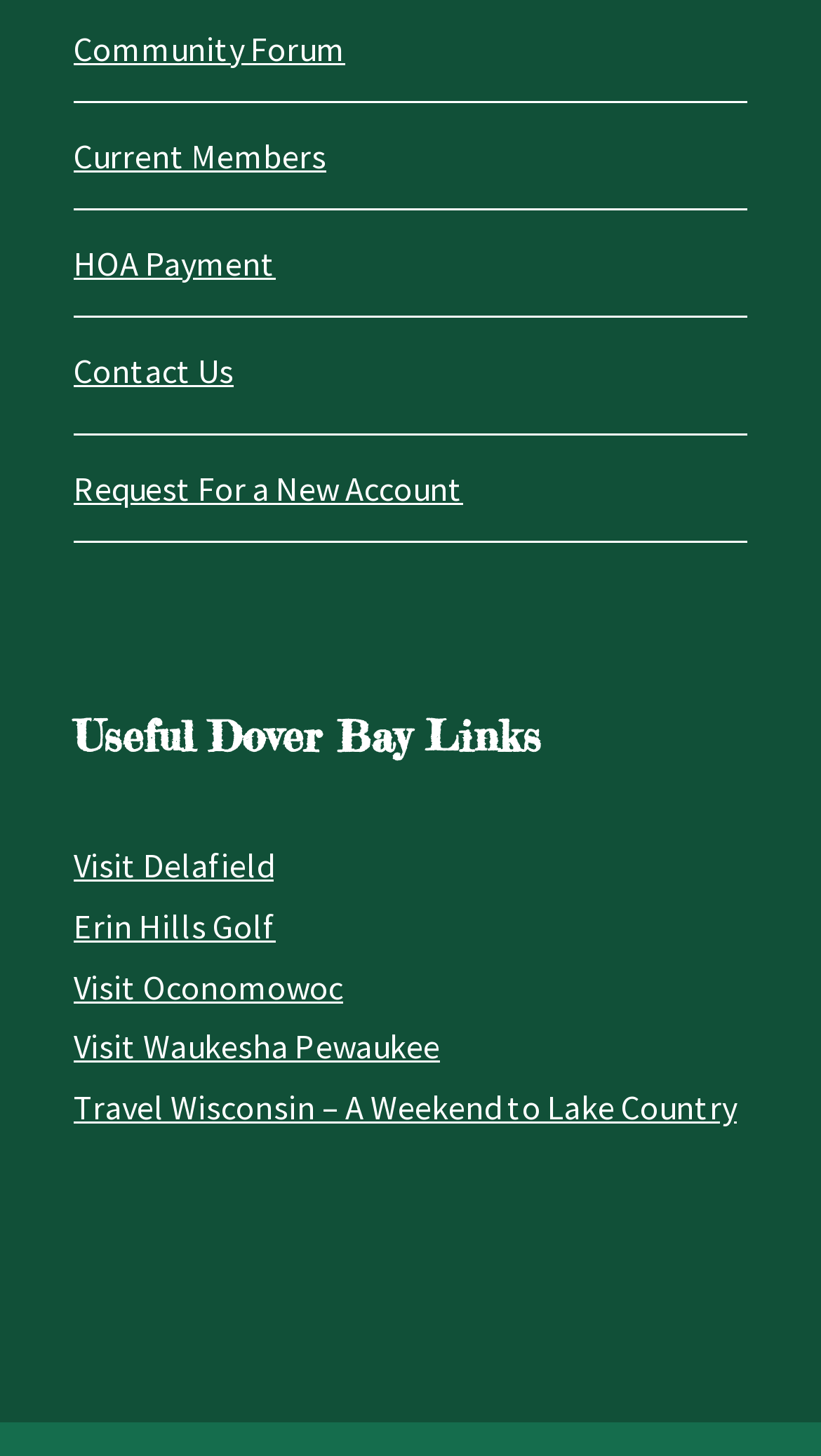Provide the bounding box coordinates of the section that needs to be clicked to accomplish the following instruction: "Contact us."

[0.09, 0.24, 0.285, 0.269]